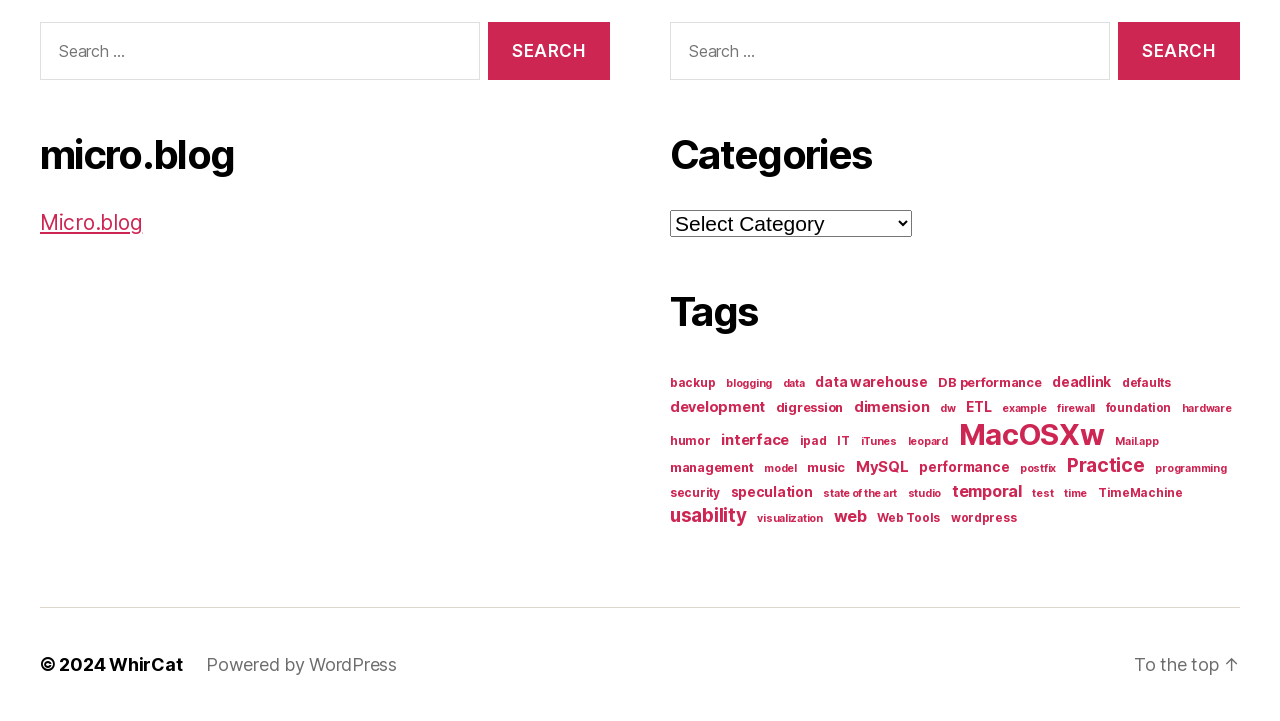Answer the question using only a single word or phrase: 
How many search boxes are on the webpage?

2